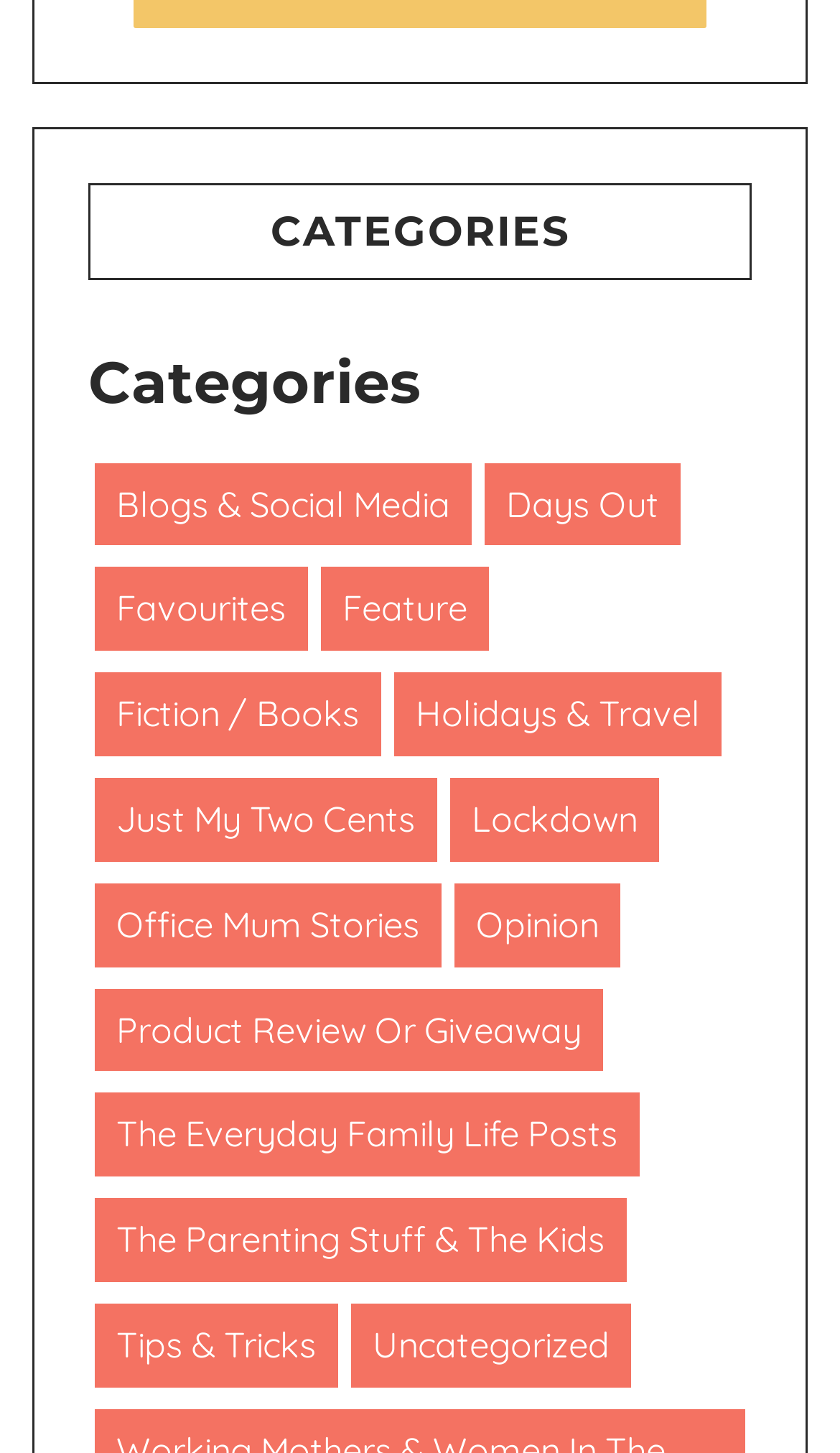Determine the bounding box coordinates for the UI element matching this description: "Favourites".

[0.113, 0.391, 0.367, 0.448]